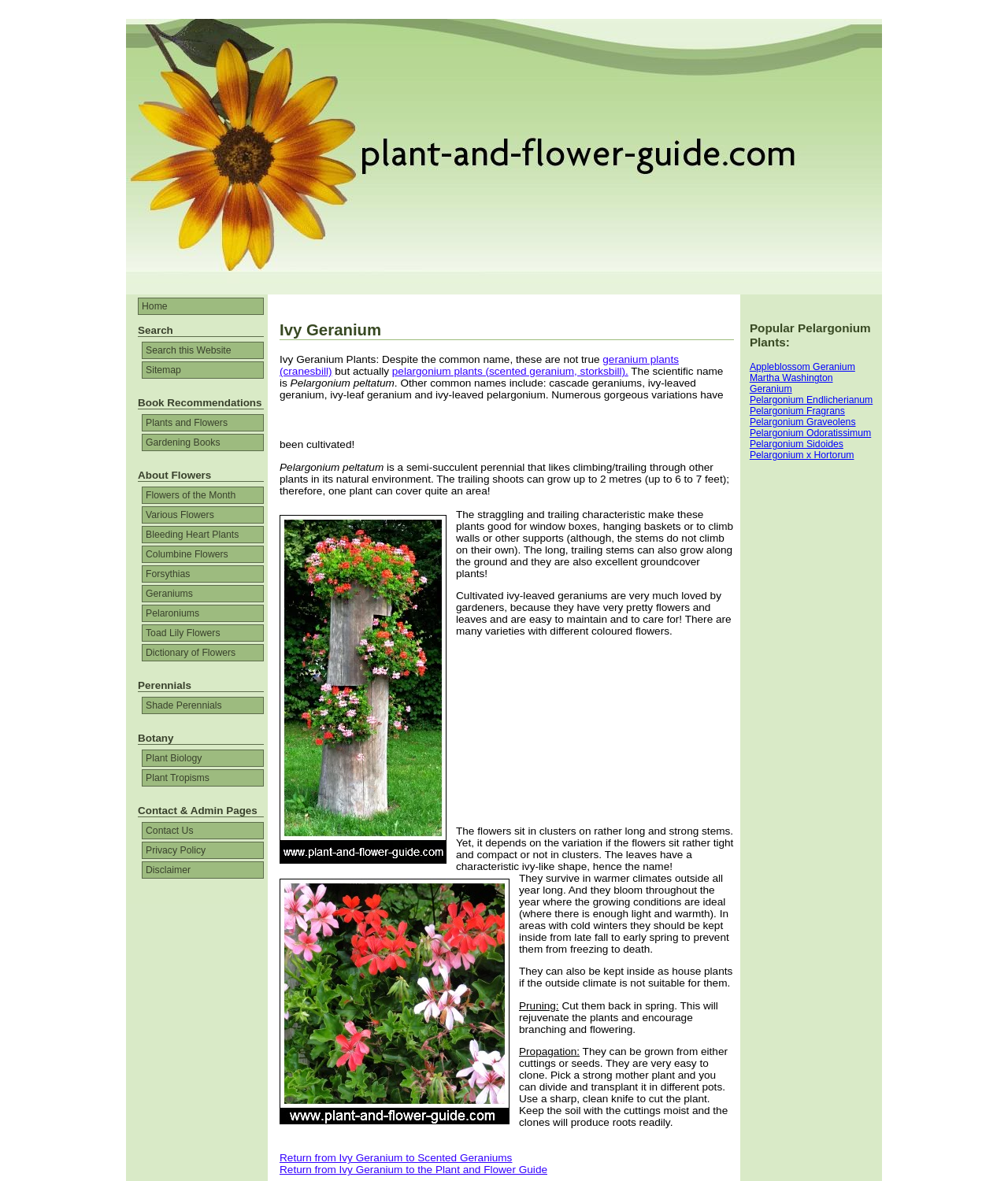Kindly respond to the following question with a single word or a brief phrase: 
What is the purpose of pruning Ivy Geranium?

To rejuvenate the plant